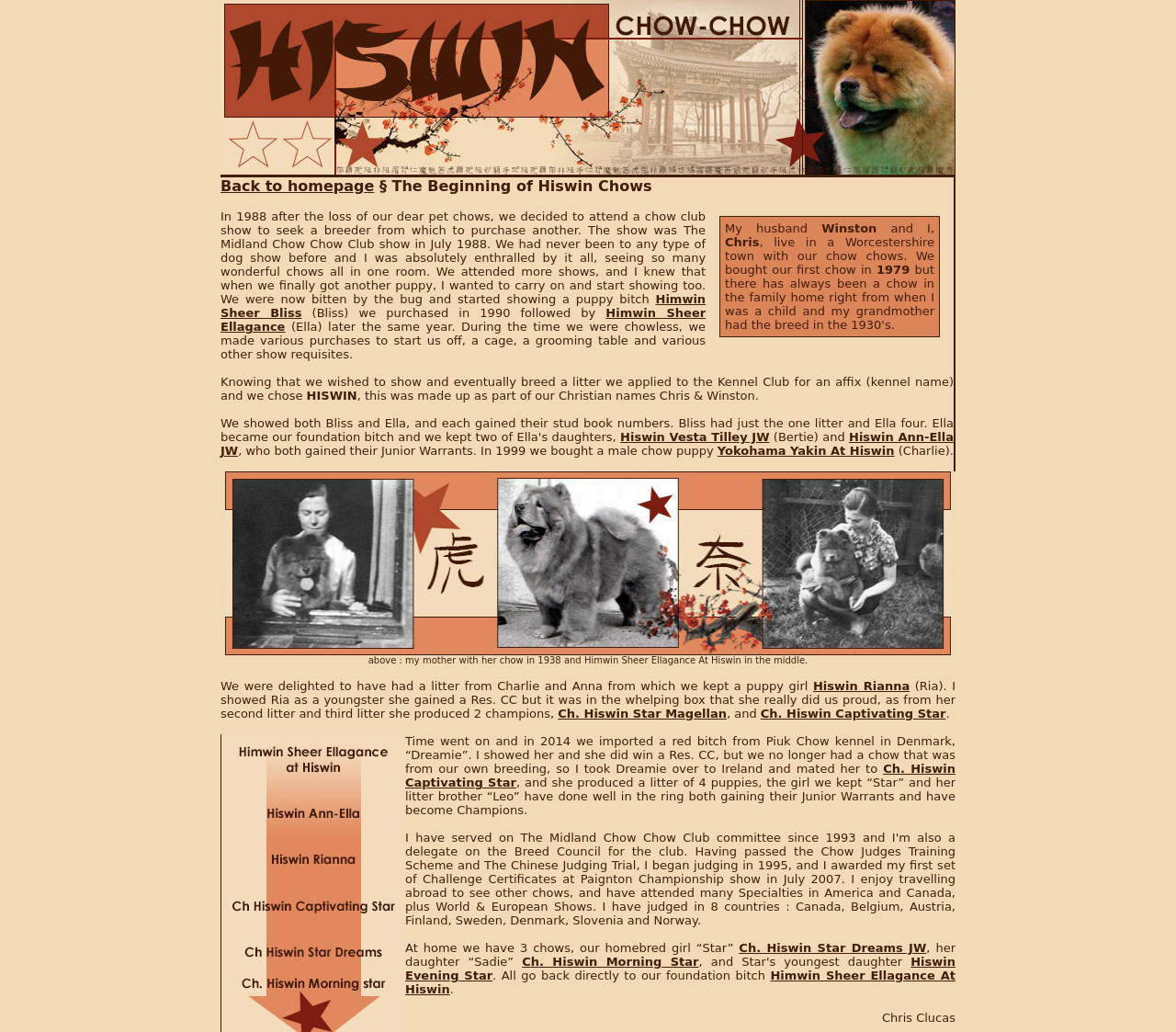Using the provided element description, identify the bounding box coordinates as (top-left x, top-left y, bottom-right x, bottom-right y). Ensure all values are between 0 and 1. Description: Himwin Sheer Bliss

[0.188, 0.283, 0.6, 0.31]